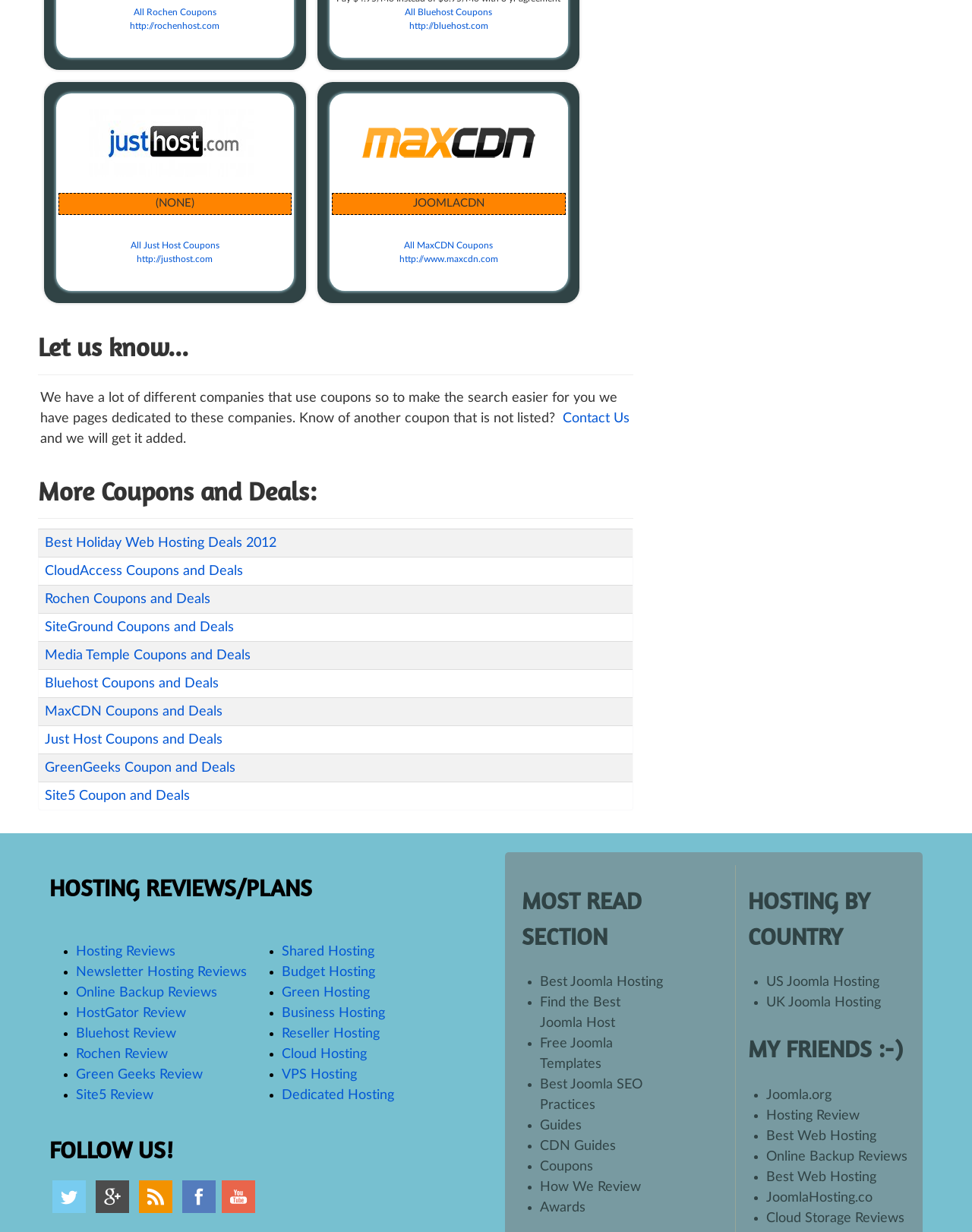What is the topic of the section labeled 'HOSTING REVIEWS/PLANS'?
Please answer the question as detailed as possible based on the image.

The section labeled 'HOSTING REVIEWS/PLANS' appears to be a collection of links to reviews and plans for different web hosting companies. The links are organized into categories such as 'Hosting Reviews', 'Shared Hosting', and 'Business Hosting', suggesting that this section is intended to provide users with information about different hosting options.